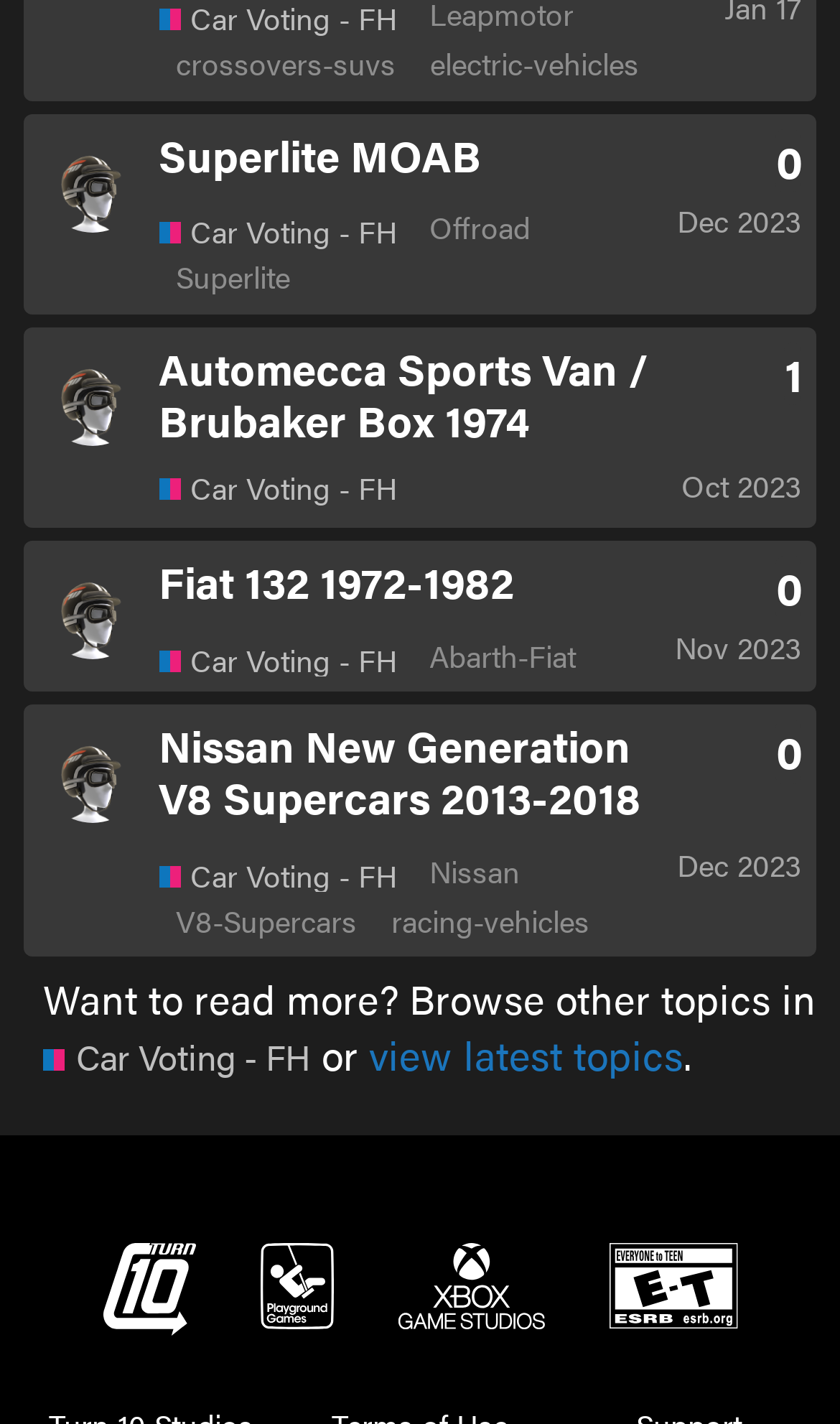Determine the bounding box coordinates of the clickable area required to perform the following instruction: "View the gallery". The coordinates should be represented as four float numbers between 0 and 1: [left, top, right, bottom].

None